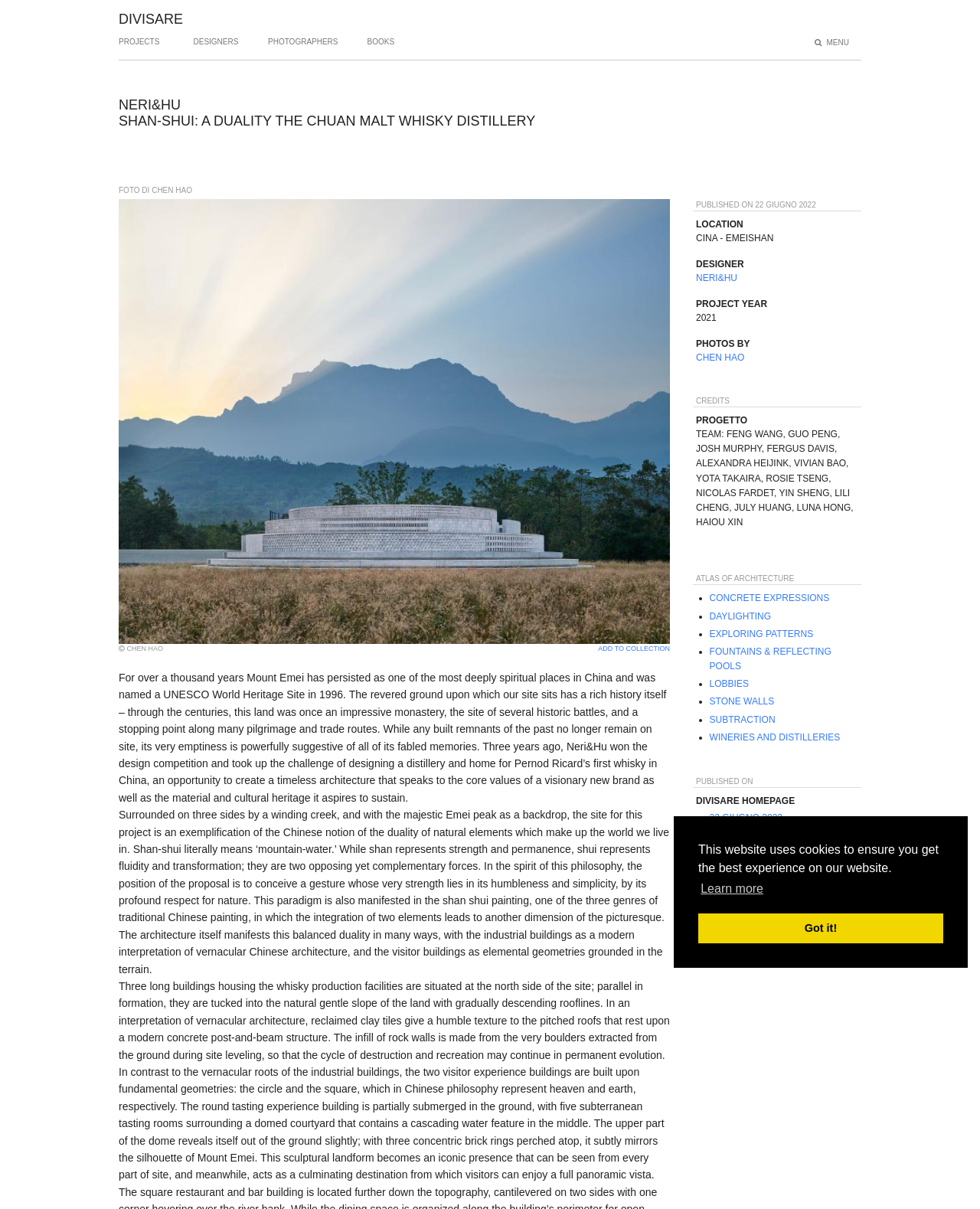Please specify the bounding box coordinates of the clickable region necessary for completing the following instruction: "Go to advanced search". The coordinates must consist of four float numbers between 0 and 1, i.e., [left, top, right, bottom].

[0.82, 0.078, 0.878, 0.099]